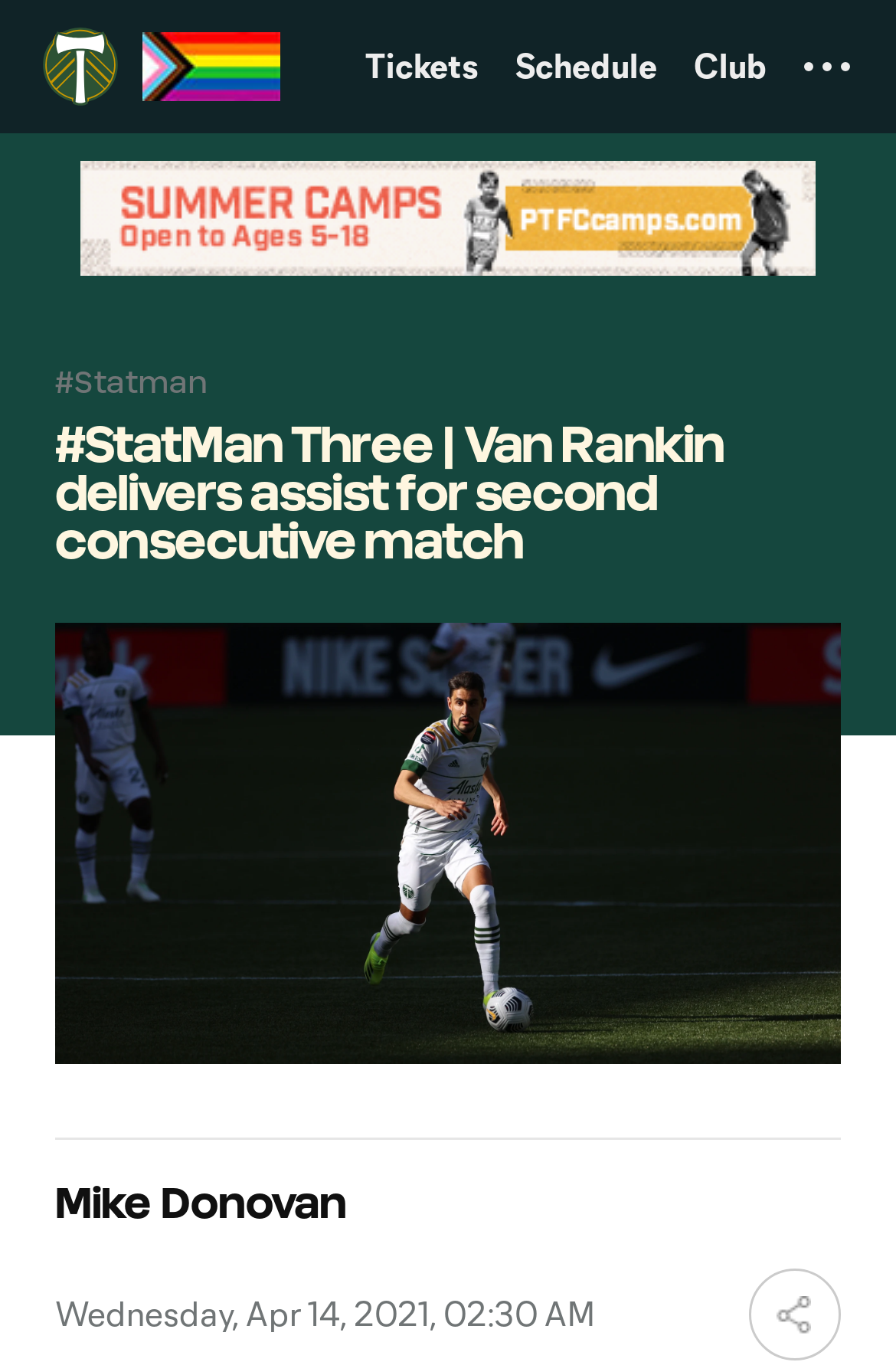Carefully examine the image and provide an in-depth answer to the question: What is the name of the team that played CD Marathón?

Based on the webpage, I can see a link with the text 'Portland Timbers' at the top left corner, which suggests that this webpage is related to the team. Therefore, the answer is Portland Timbers.